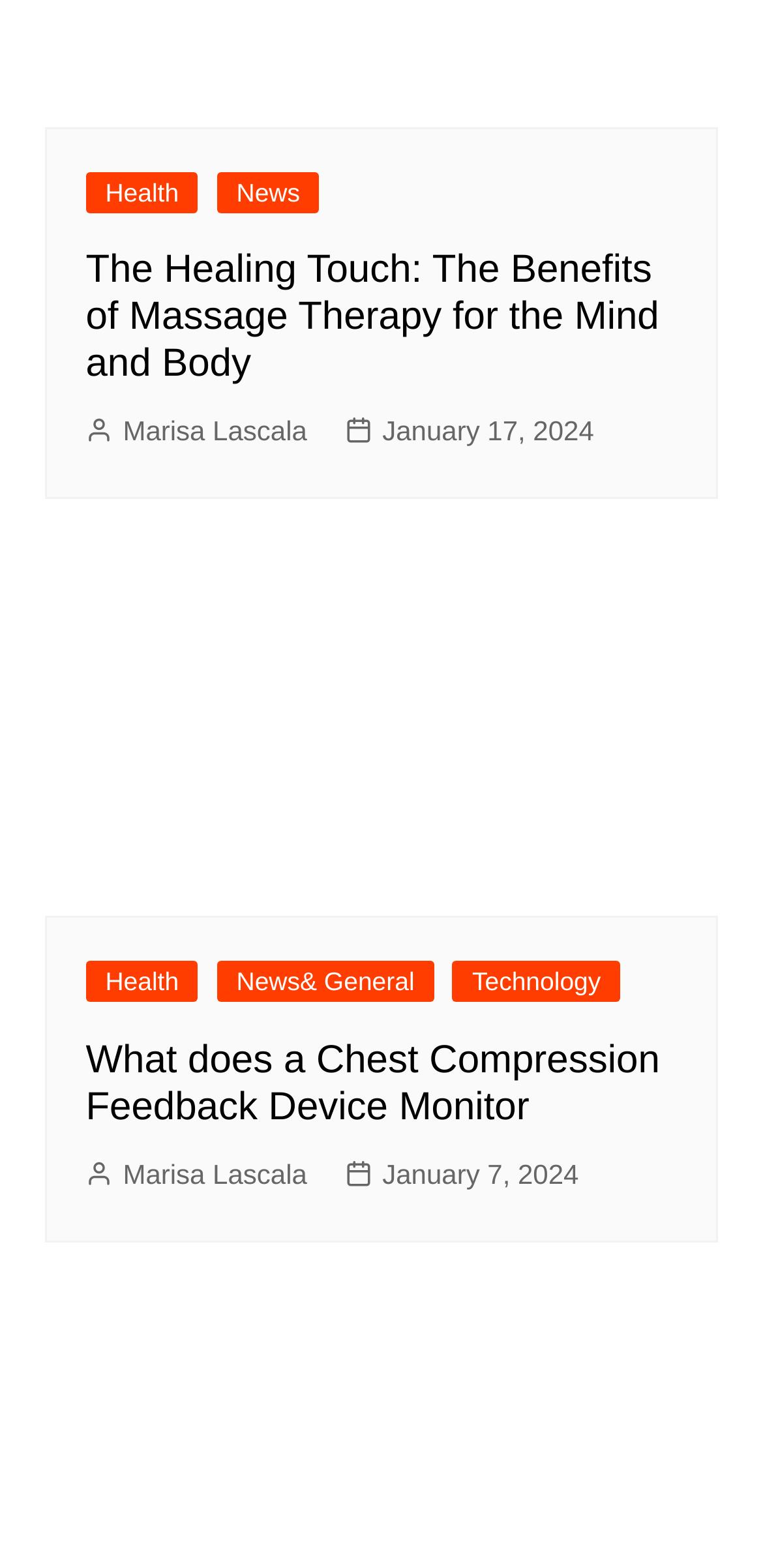Please specify the bounding box coordinates for the clickable region that will help you carry out the instruction: "Click on the 'Technology' link".

[0.593, 0.613, 0.813, 0.639]